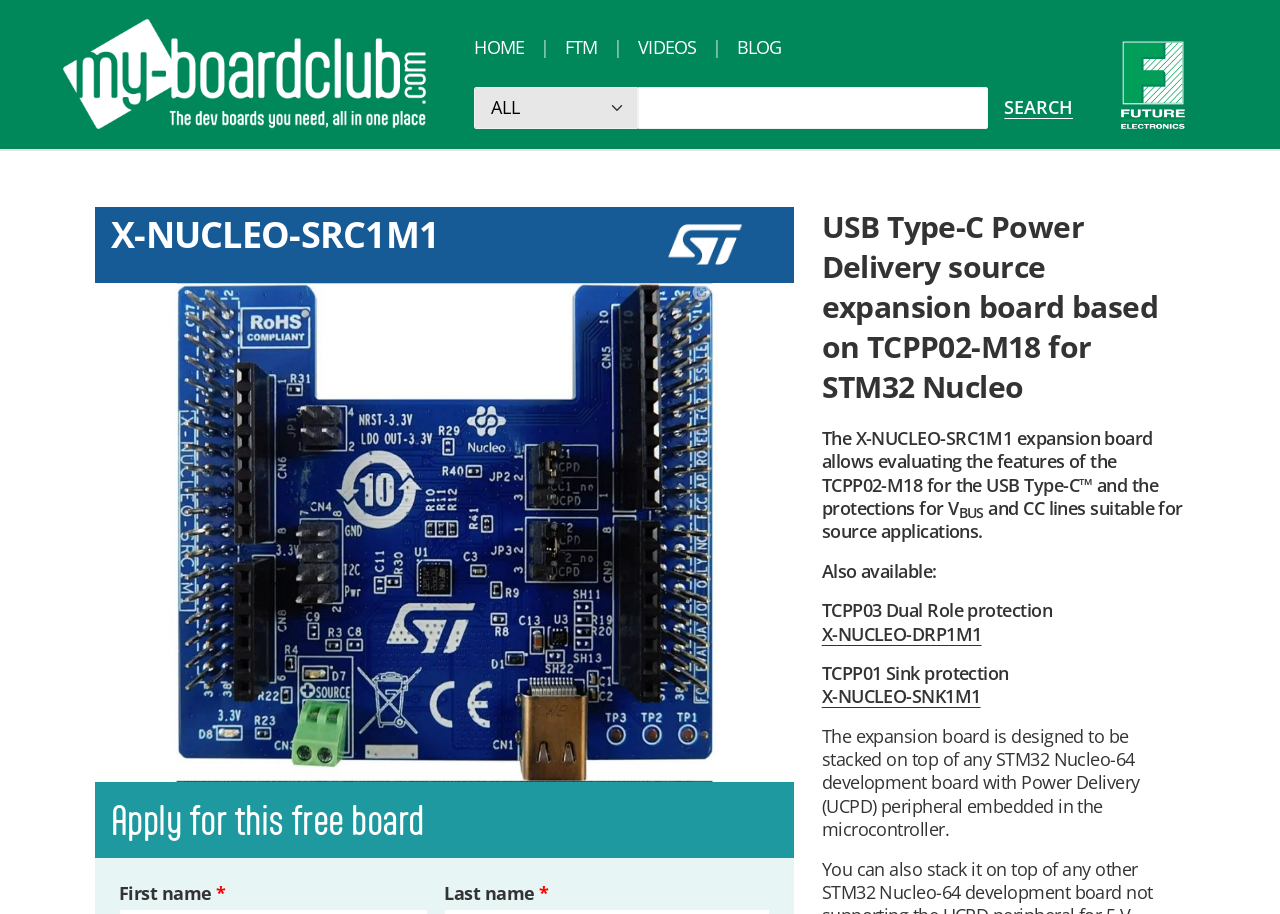Pinpoint the bounding box coordinates of the area that must be clicked to complete this instruction: "Click the X-NUCLEO-DRP1M1 link".

[0.642, 0.68, 0.767, 0.706]